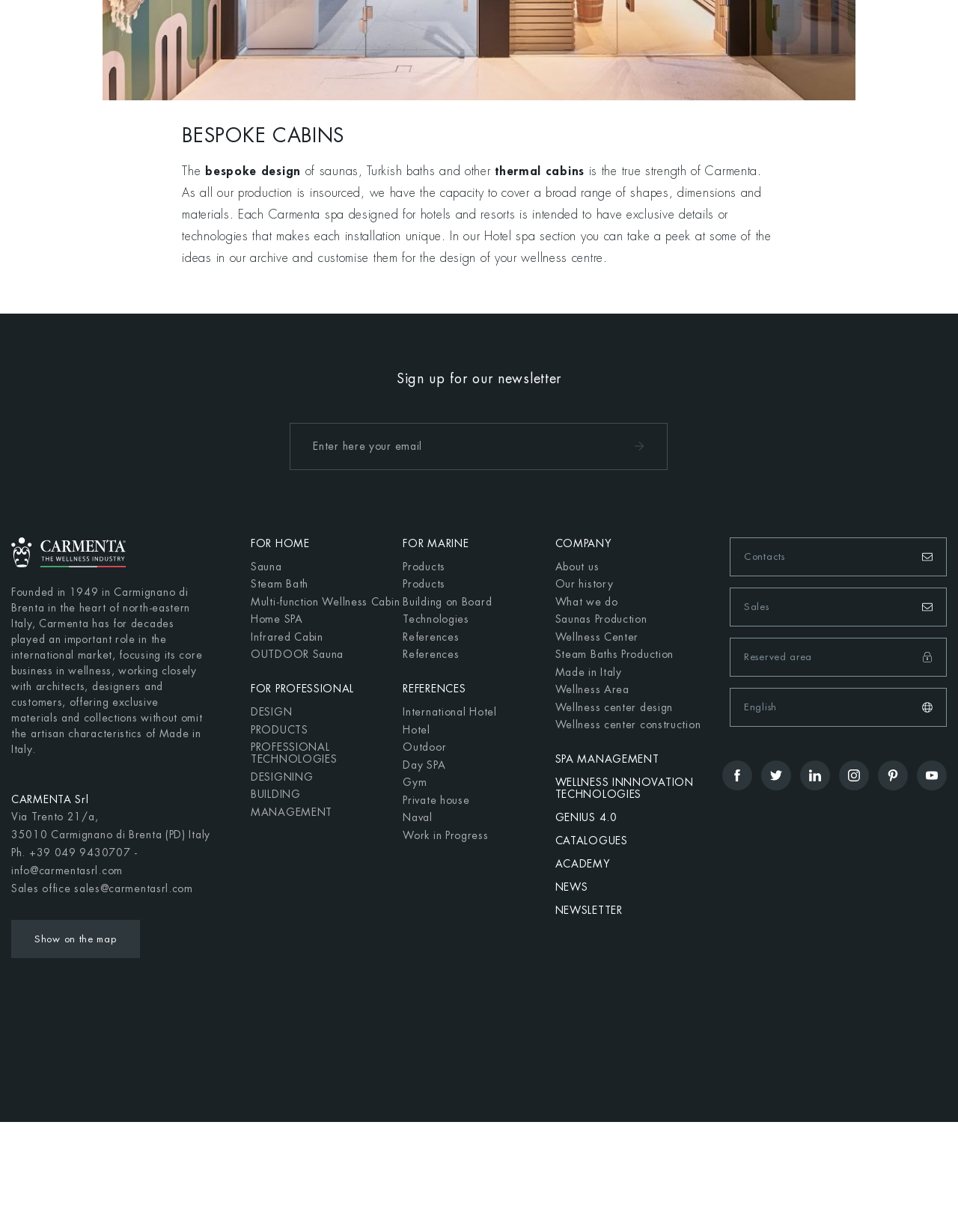Find the bounding box coordinates of the area that needs to be clicked in order to achieve the following instruction: "Subscribe to the newsletter". The coordinates should be specified as four float numbers between 0 and 1, i.e., [left, top, right, bottom].

[0.303, 0.343, 0.638, 0.381]